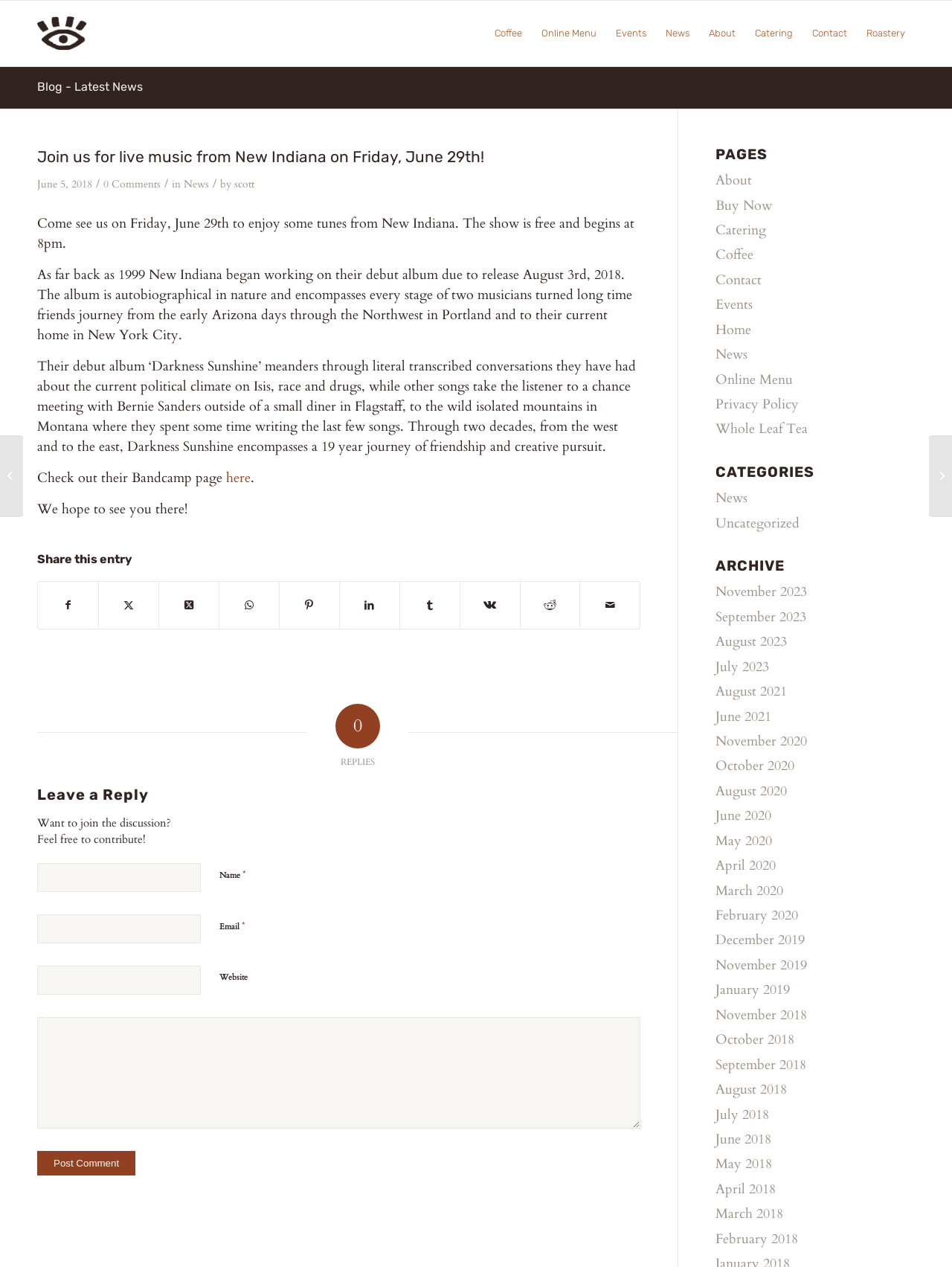Determine the bounding box coordinates of the clickable element necessary to fulfill the instruction: "Leave a comment on the blog post". Provide the coordinates as four float numbers within the 0 to 1 range, i.e., [left, top, right, bottom].

[0.039, 0.908, 0.142, 0.928]